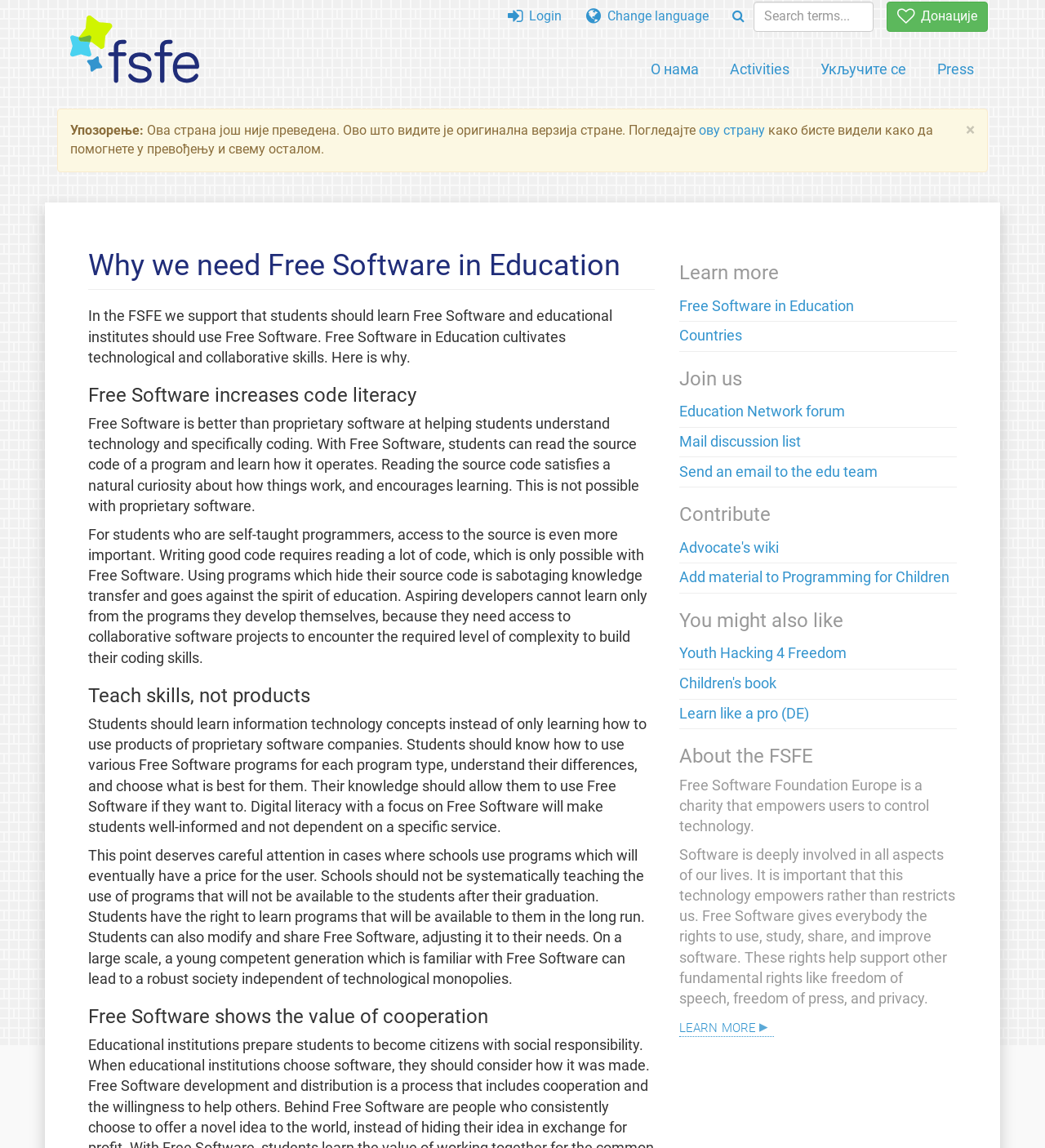Please identify the bounding box coordinates of the element I should click to complete this instruction: 'Join the Education Network forum'. The coordinates should be given as four float numbers between 0 and 1, like this: [left, top, right, bottom].

[0.65, 0.352, 0.809, 0.366]